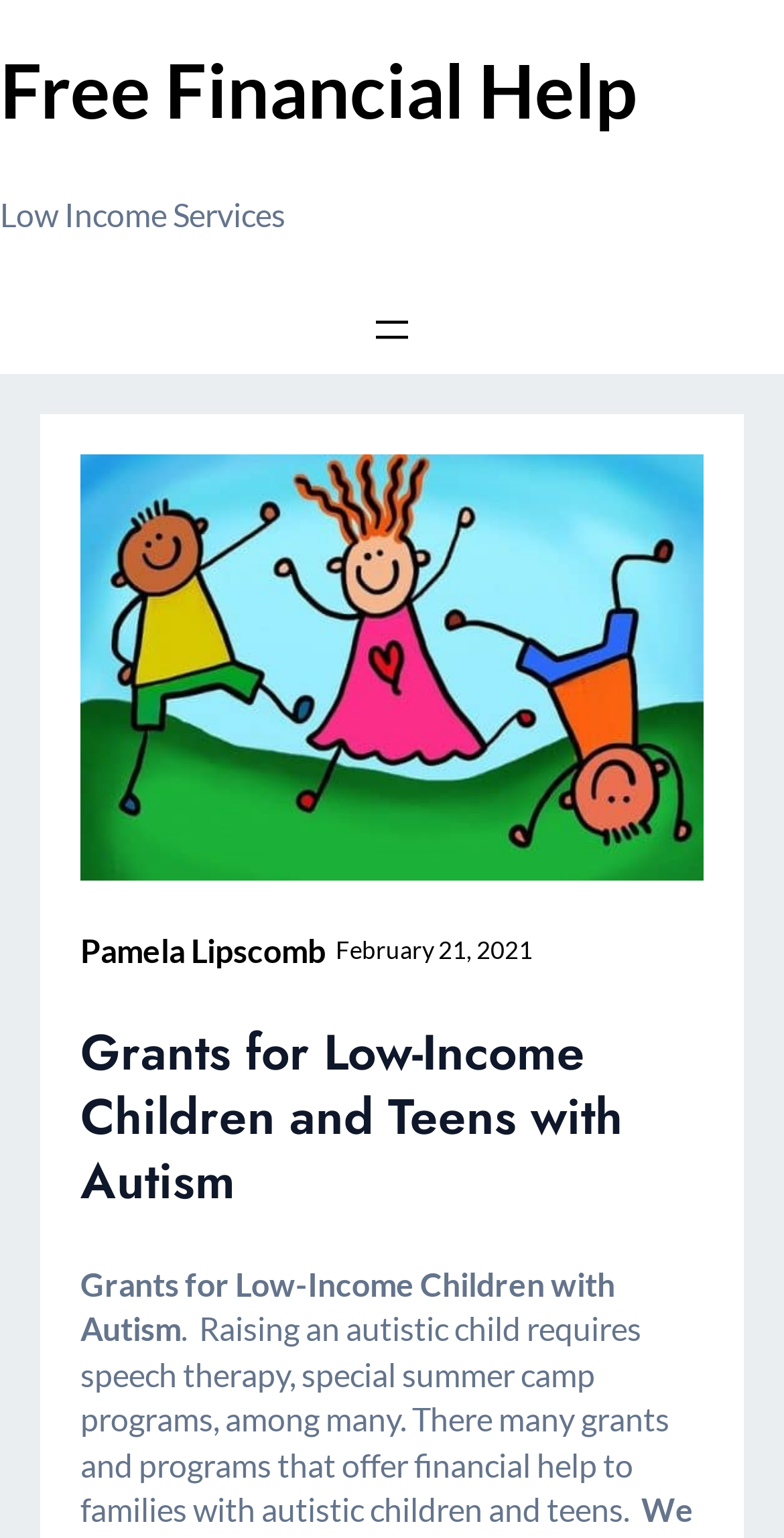When was the webpage published?
Look at the image and answer the question with a single word or phrase.

February 21, 2021